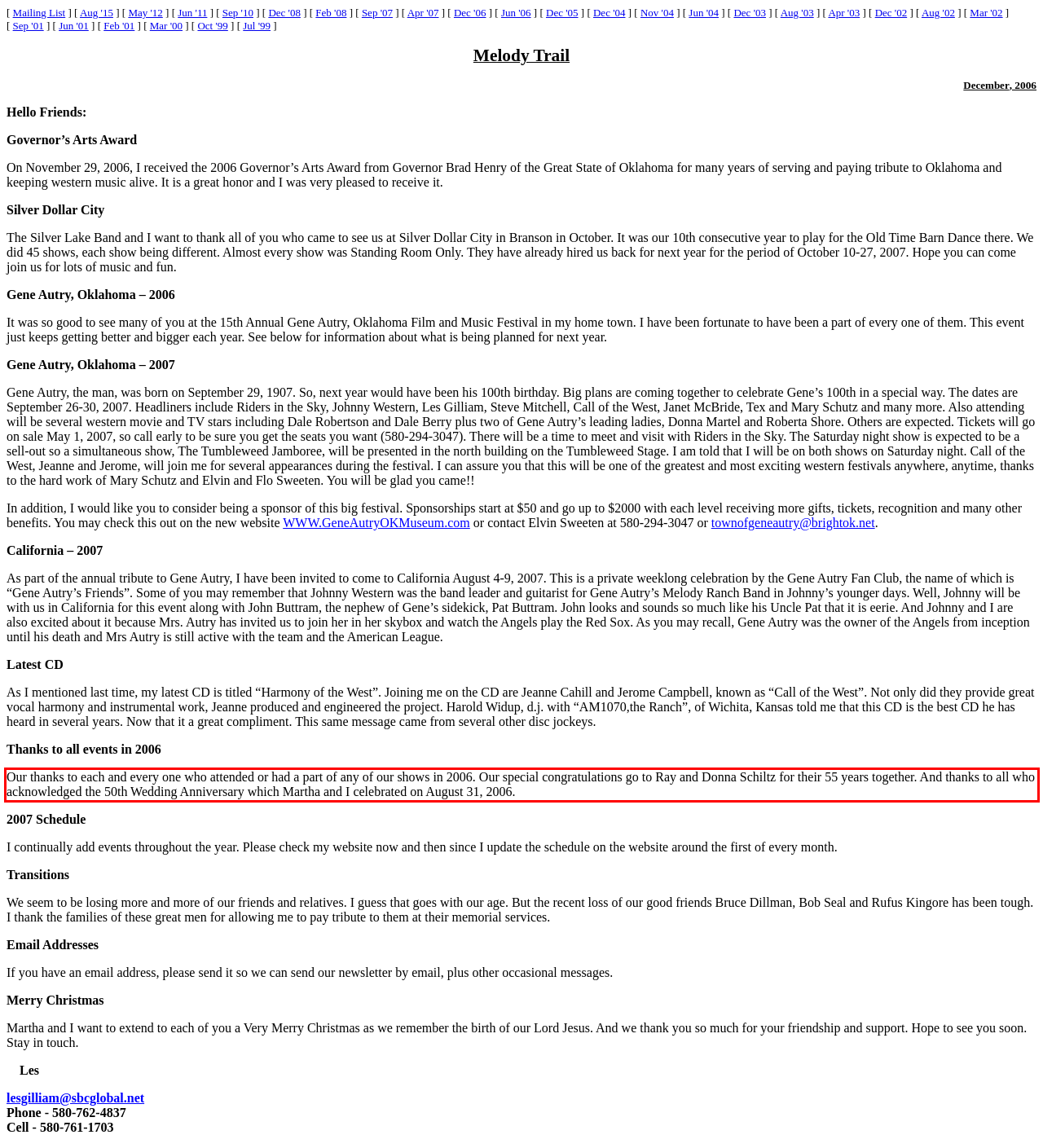In the screenshot of the webpage, find the red bounding box and perform OCR to obtain the text content restricted within this red bounding box.

Our thanks to each and every one who attended or had a part of any of our shows in 2006. Our special congratulations go to Ray and Donna Schiltz for their 55 years together. And thanks to all who acknowledged the 50th Wedding Anniversary which Martha and I celebrated on August 31, 2006.